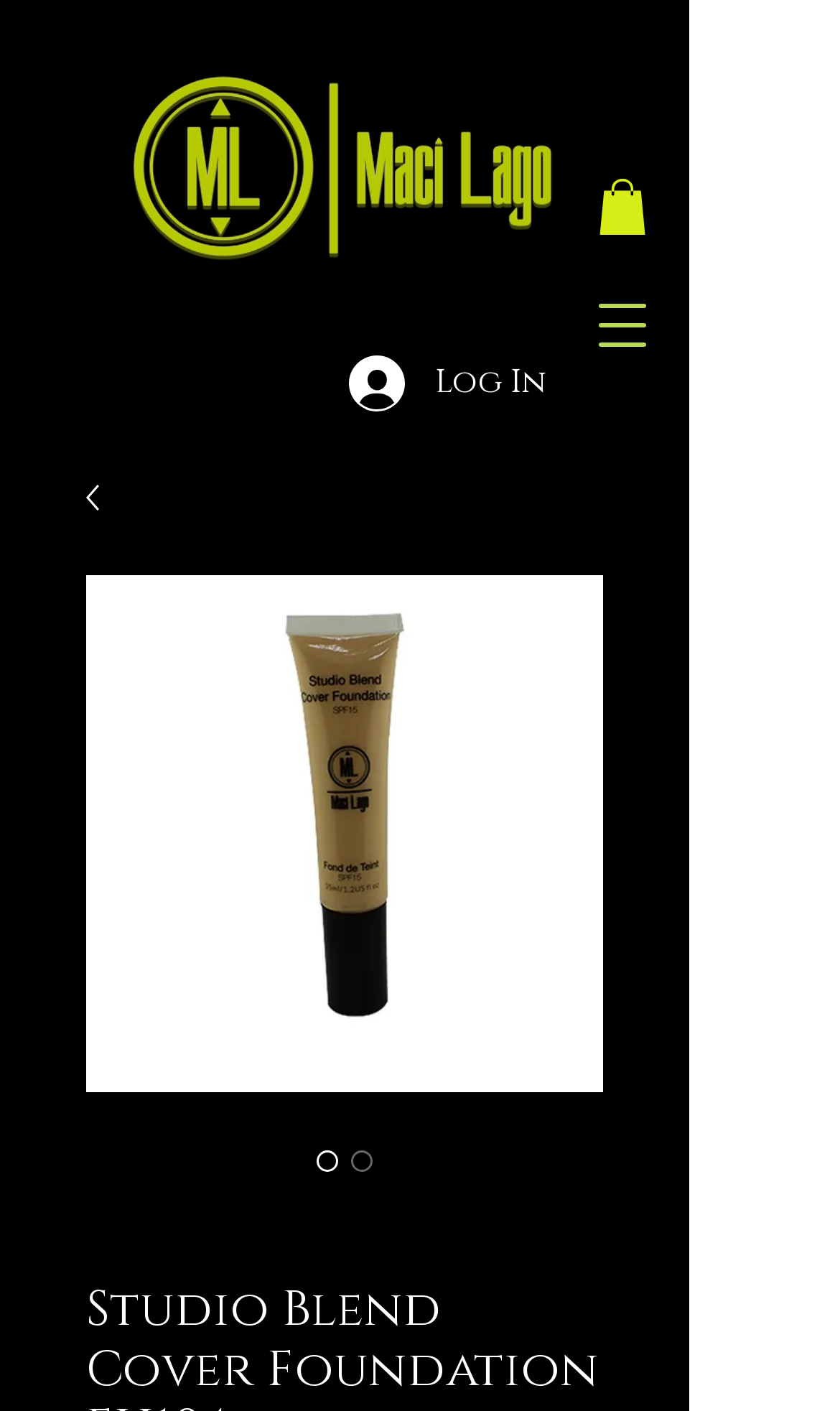Please answer the following query using a single word or phrase: 
What is the logo image filename?

LogoWhite_DropShadow.png